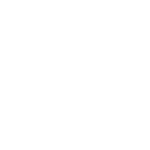How should TUSPRAX-LS Syrup be stored?
Using the image as a reference, answer the question with a short word or phrase.

In a cool and dark place